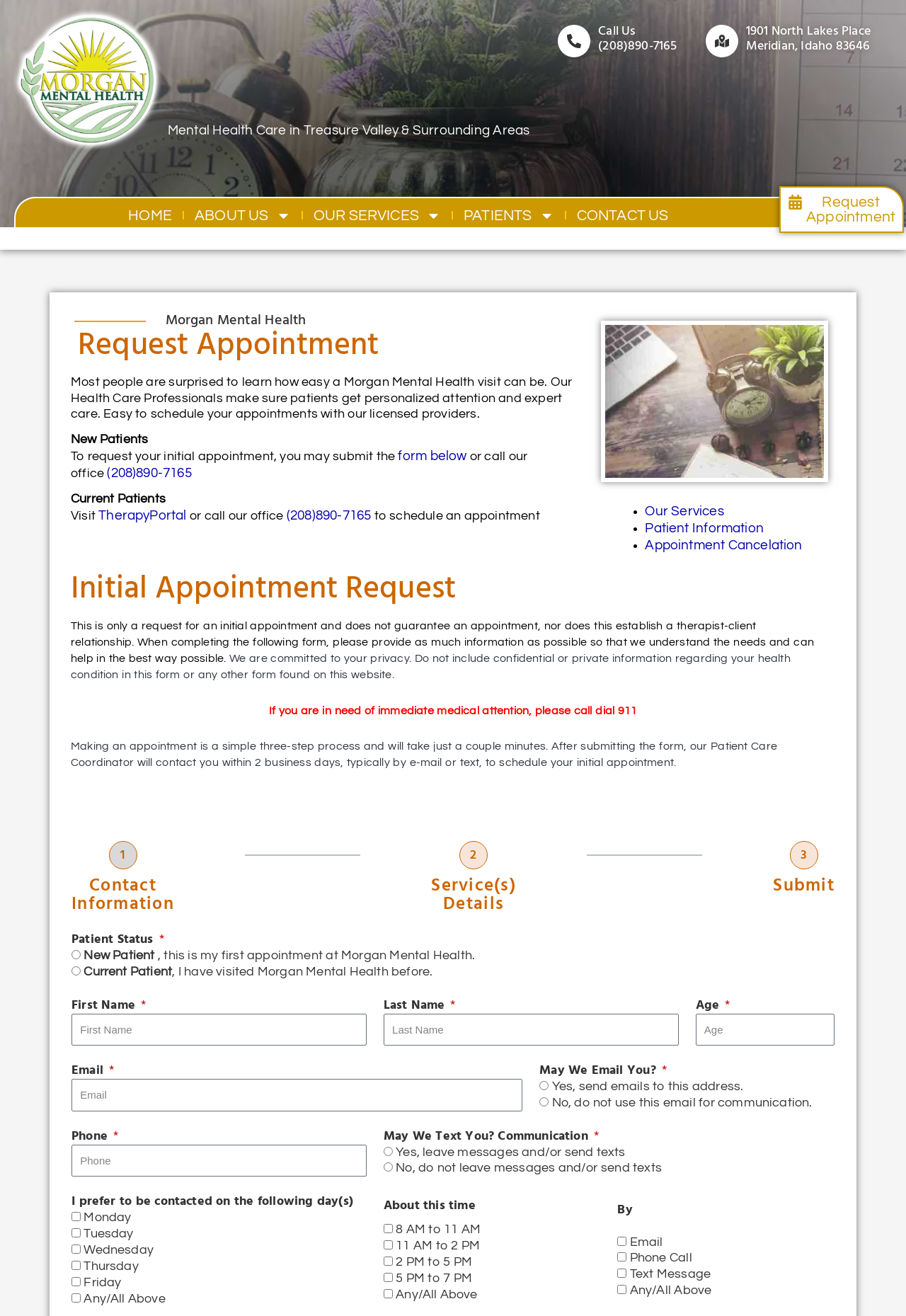How many steps are involved in making an appointment?
Answer the question with a thorough and detailed explanation.

The webpage mentions that making an appointment is a simple three-step process. This information can be found in the text 'Making an appointment with Morgan Mental Health is a simple three-step process and will take just a couple minutes.' located near the middle of the page.